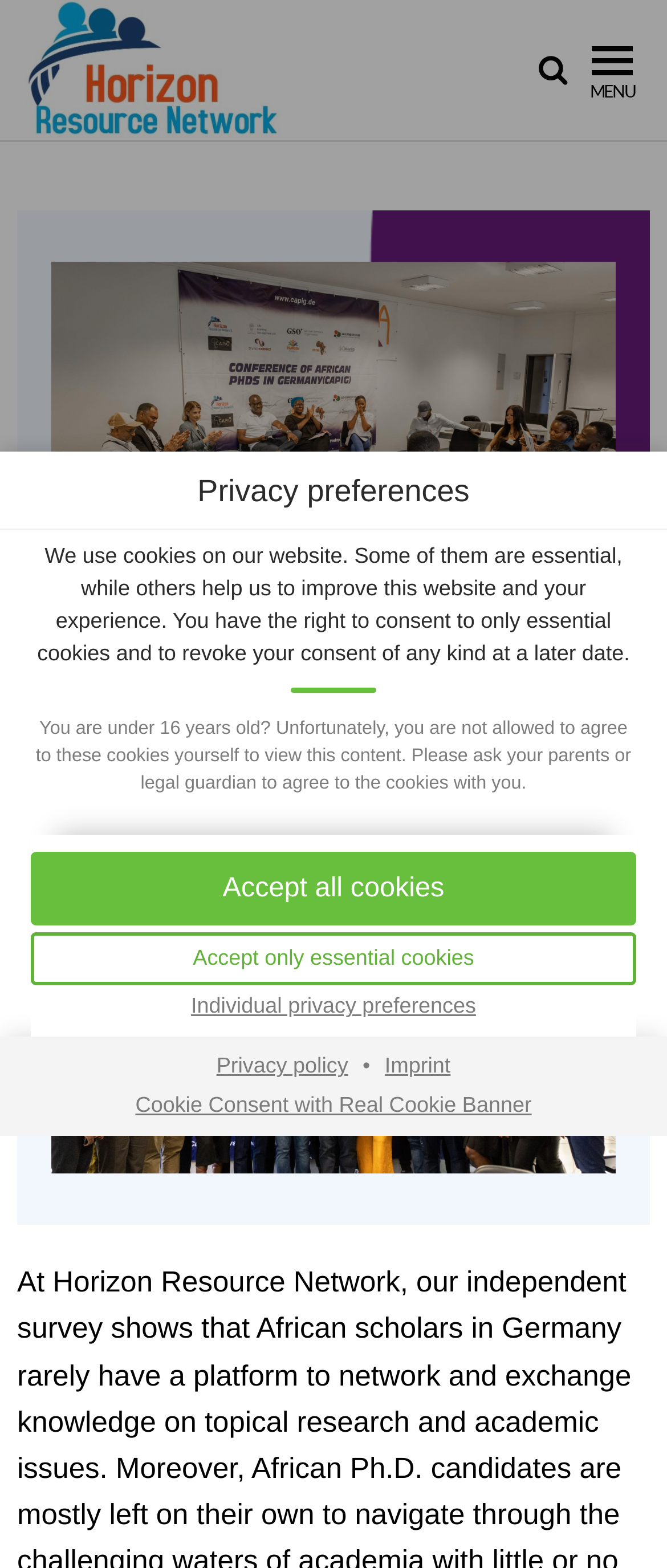What is the purpose of the cookies on this website?
Use the screenshot to answer the question with a single word or phrase.

Improve website and user experience